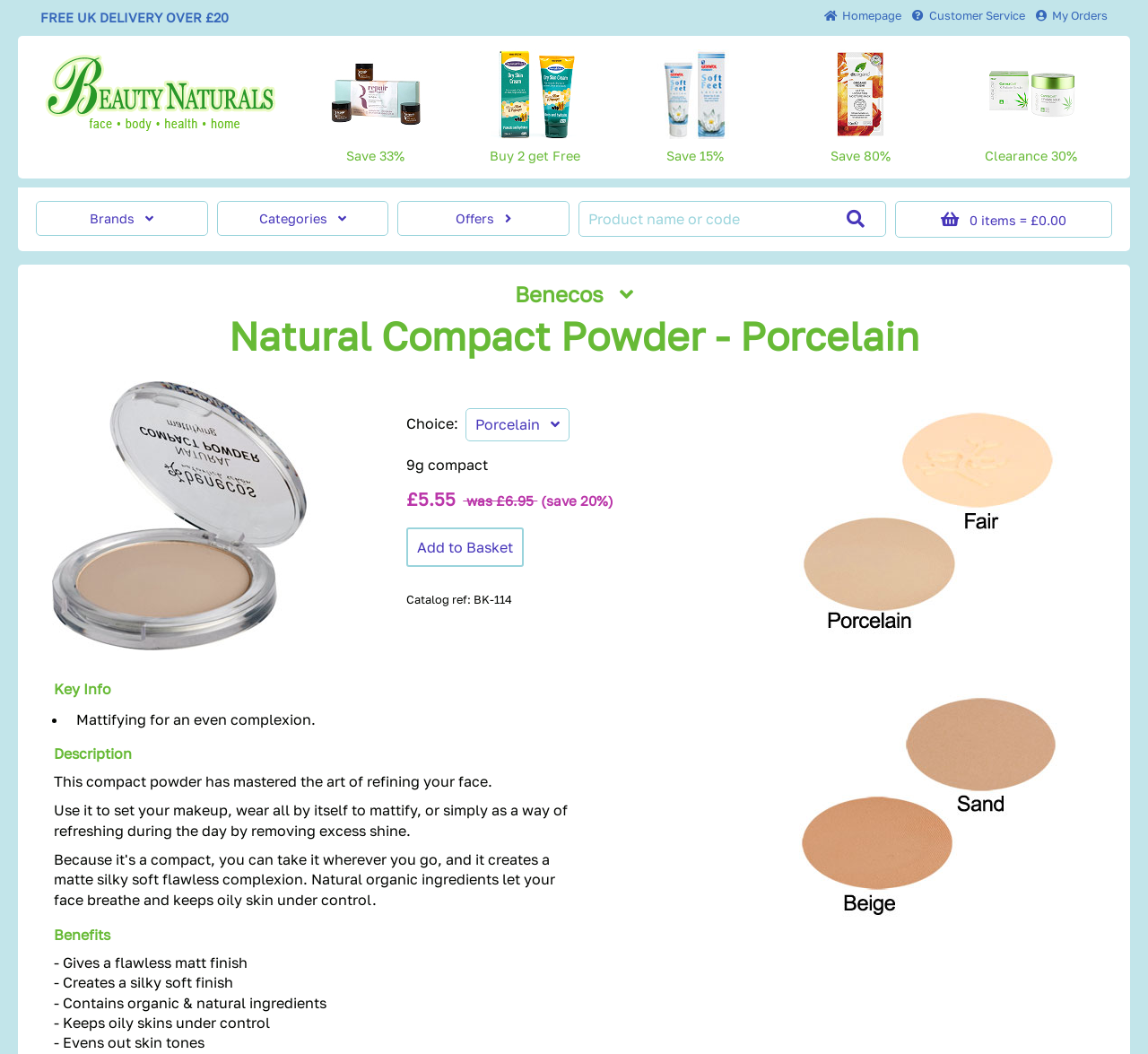What is the purpose of the compact powder?
Based on the image, please offer an in-depth response to the question.

According to the 'Key Info' section, the compact powder is 'Mattifying for an even complexion', which means it is used to control shine and even out skin tones.